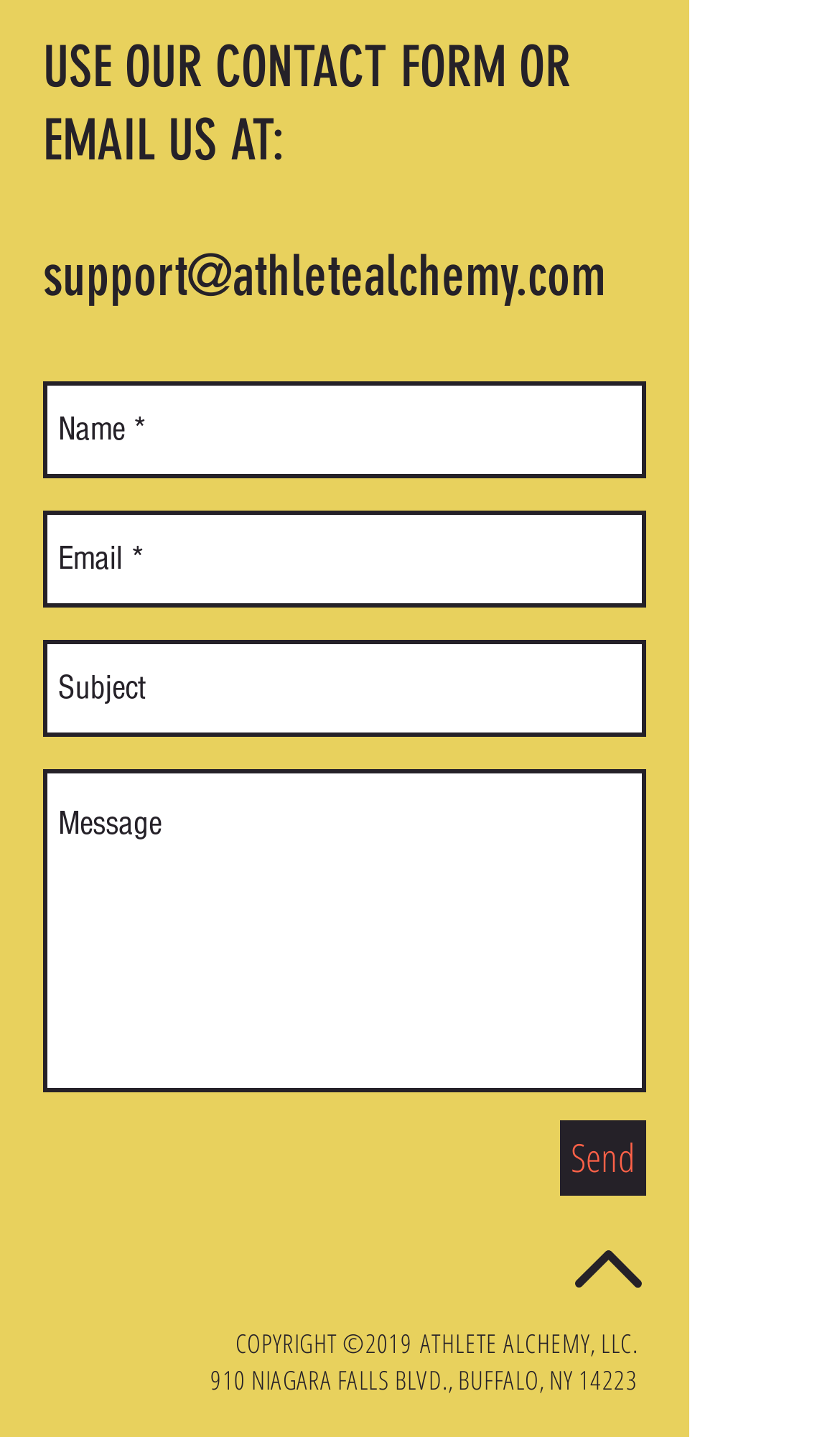Please determine the bounding box coordinates for the UI element described as: "support@athletealchemy.com".

[0.051, 0.169, 0.721, 0.216]